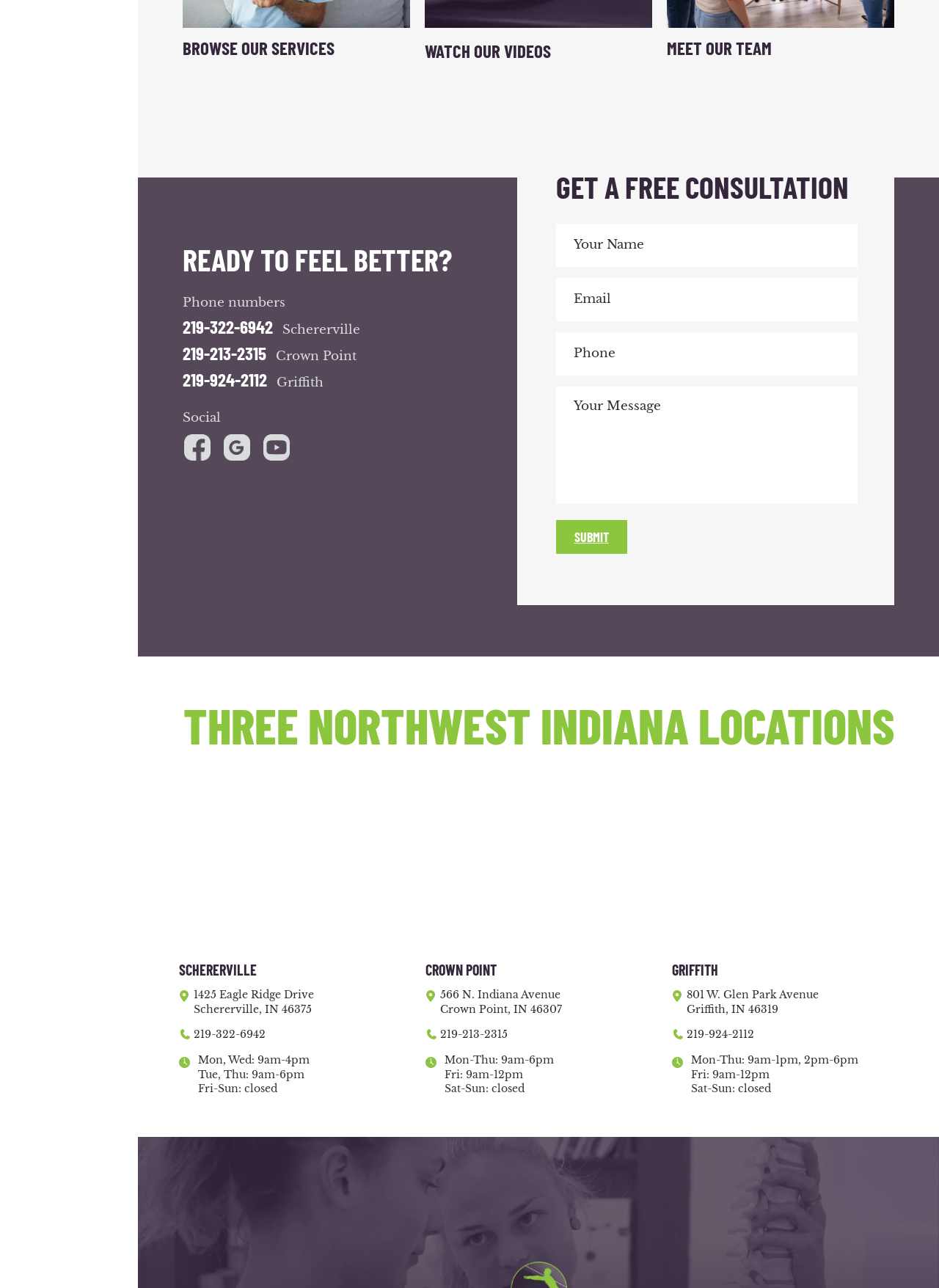What are the hours of operation for the Schererville location on Tuesdays and Thursdays?
Can you provide an in-depth and detailed response to the question?

I found the hours of operation for the Schererville location, which are listed as 'Tue, Thu: 9am-6pm'. This indicates that the Schererville location is open from 9am to 6pm on Tuesdays and Thursdays.